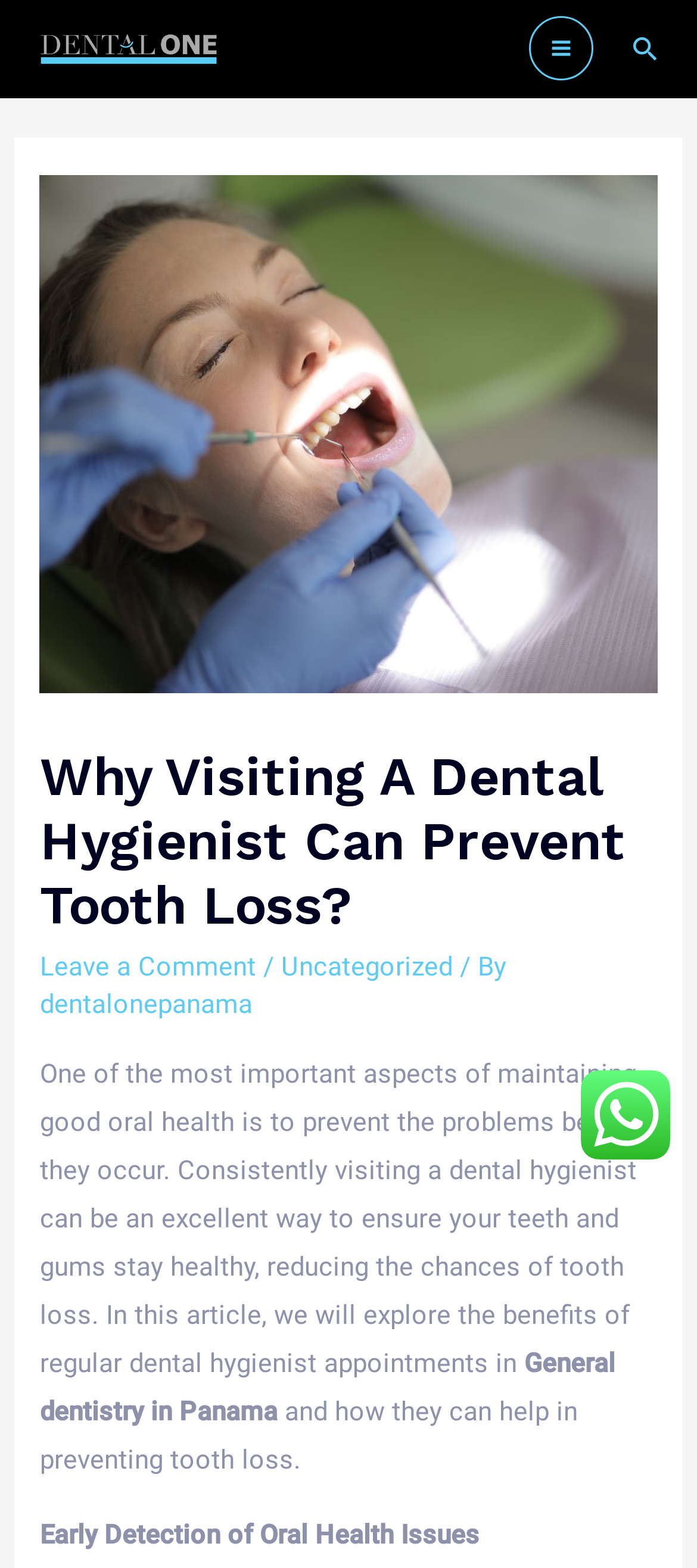Respond to the following query with just one word or a short phrase: 
What is the purpose of regular dental hygienist appointments?

To ensure healthy teeth and gums